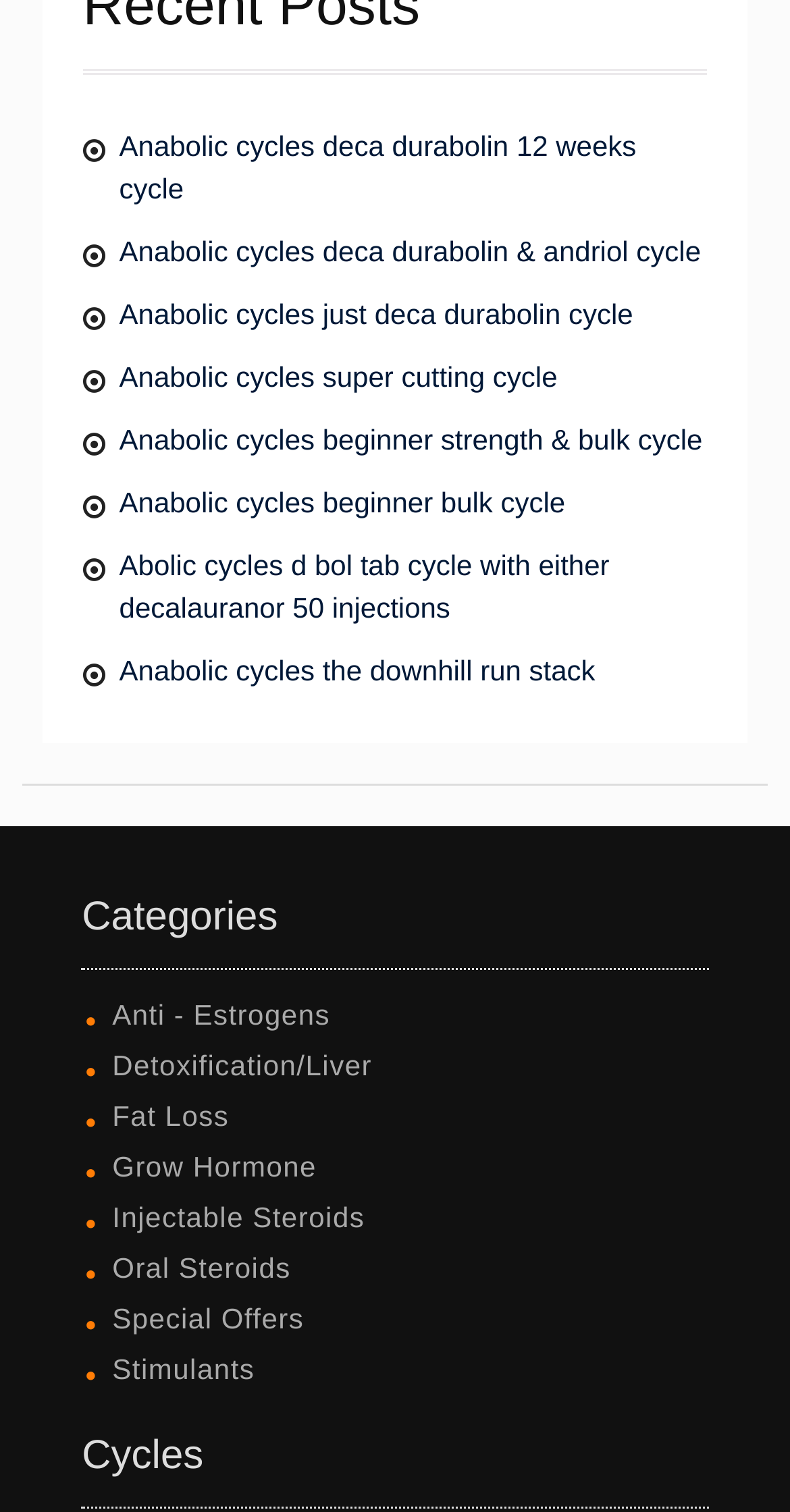What is the second category on the webpage?
Please describe in detail the information shown in the image to answer the question.

The second category on the webpage is 'Categories' because it is the second main heading on the webpage, and it contains sub-links such as 'Anti-Estrogens', 'Detoxification/Liver', etc.